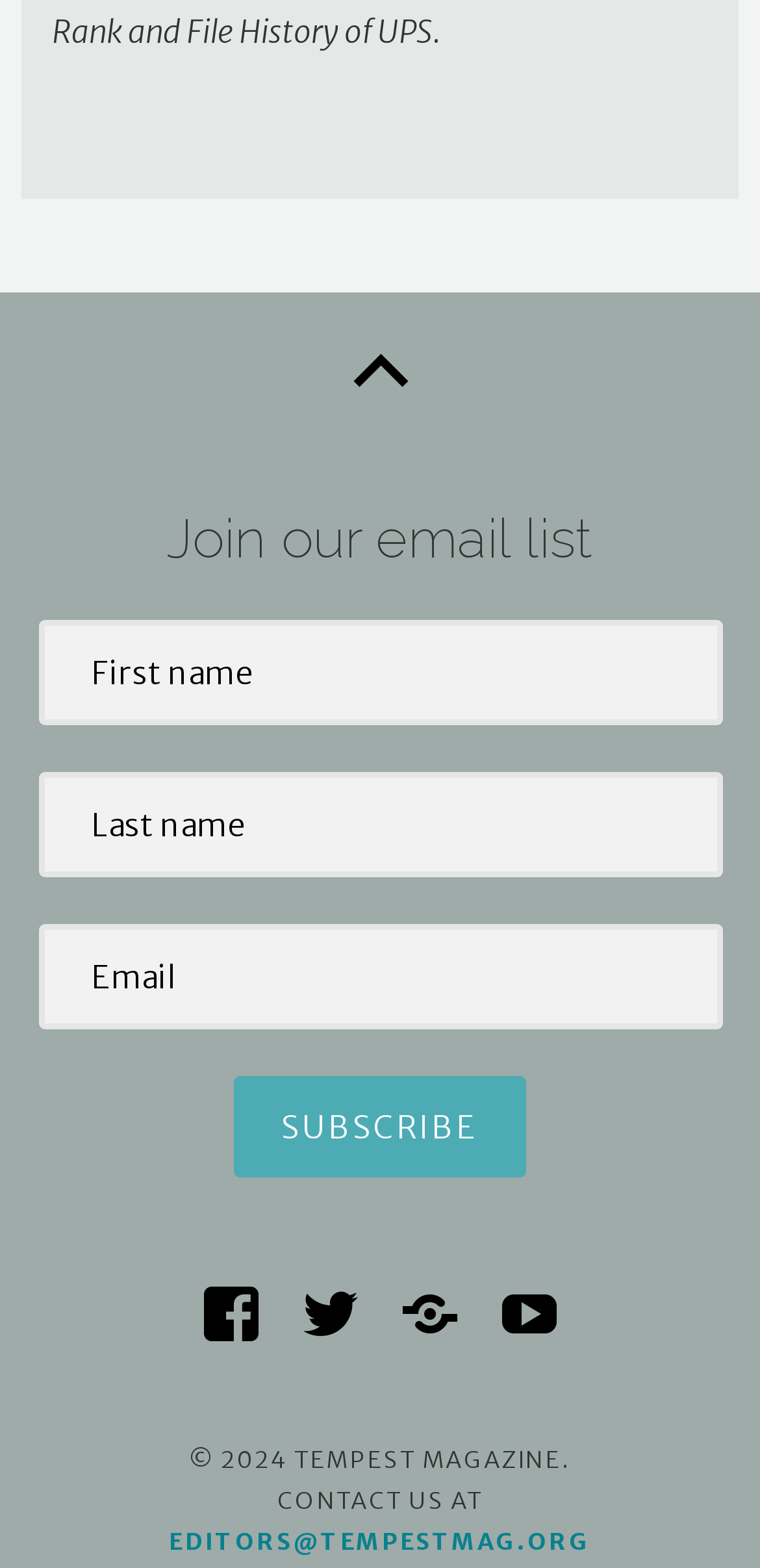Provide a single word or phrase answer to the question: 
What is the purpose of the button?

Subscribe